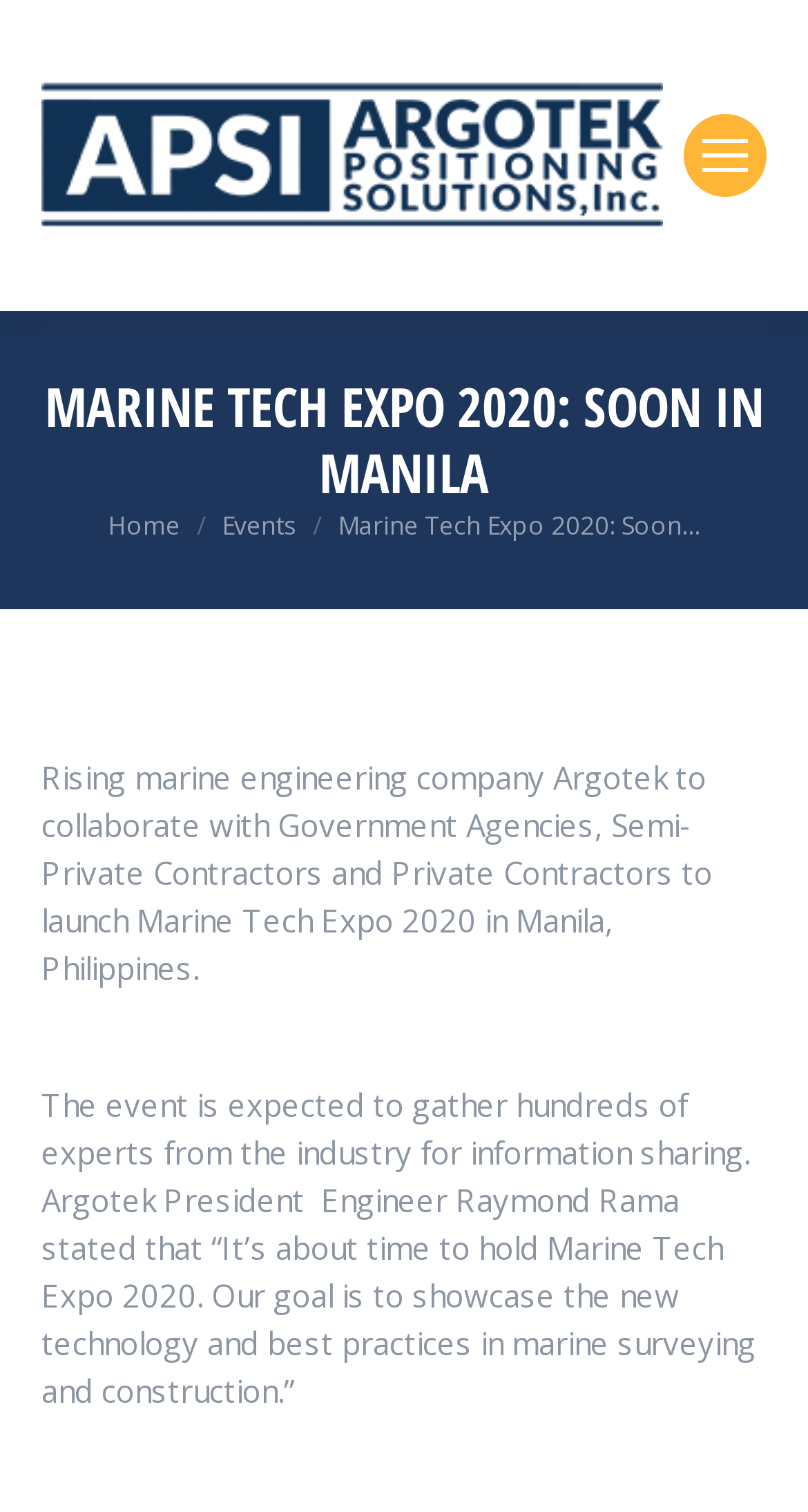What is the name of the company organizing the Marine Tech Expo 2020?
Give a single word or phrase as your answer by examining the image.

Argotek